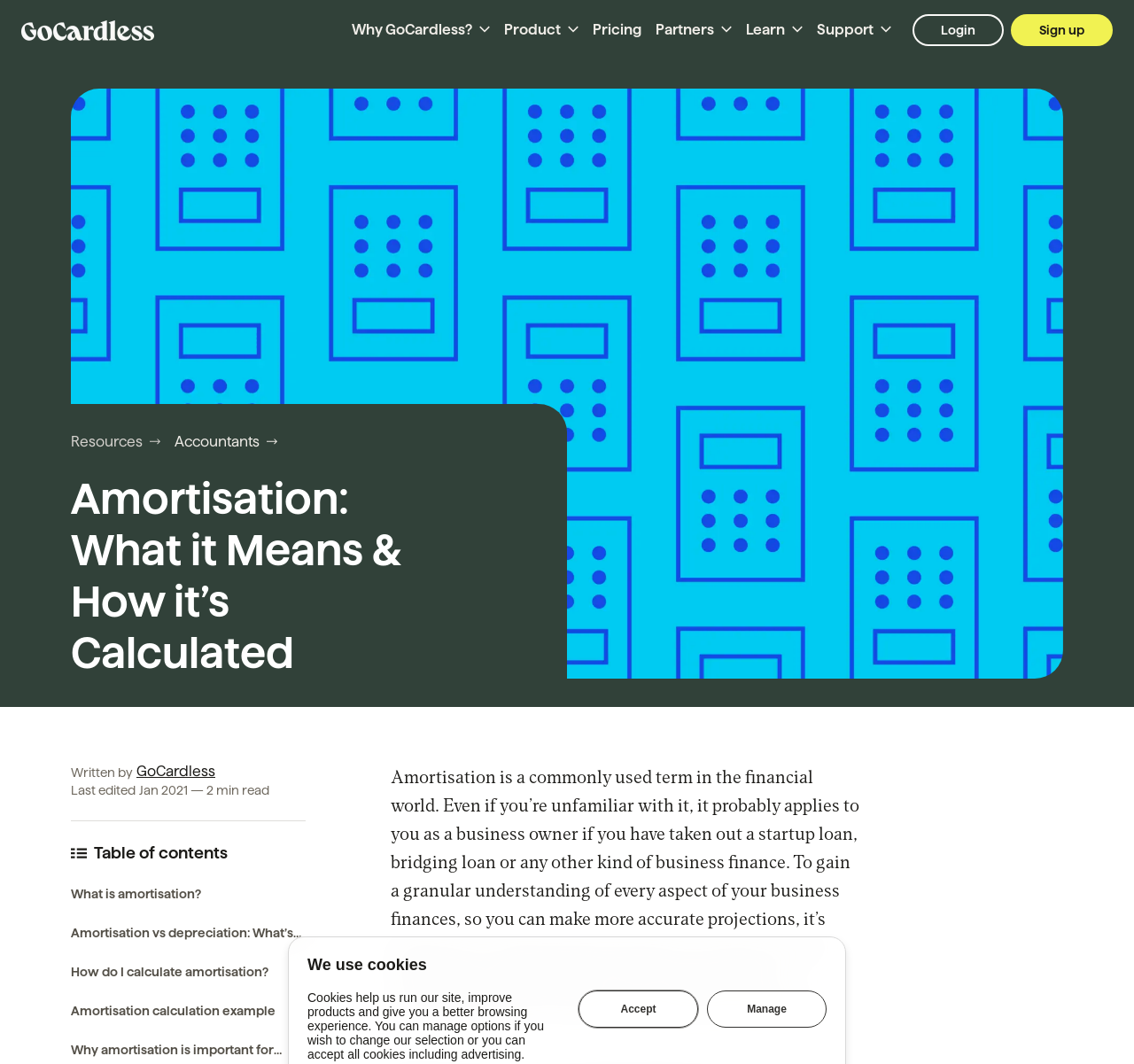Answer the question in one word or a short phrase:
What is the main topic of this webpage?

Amortisation